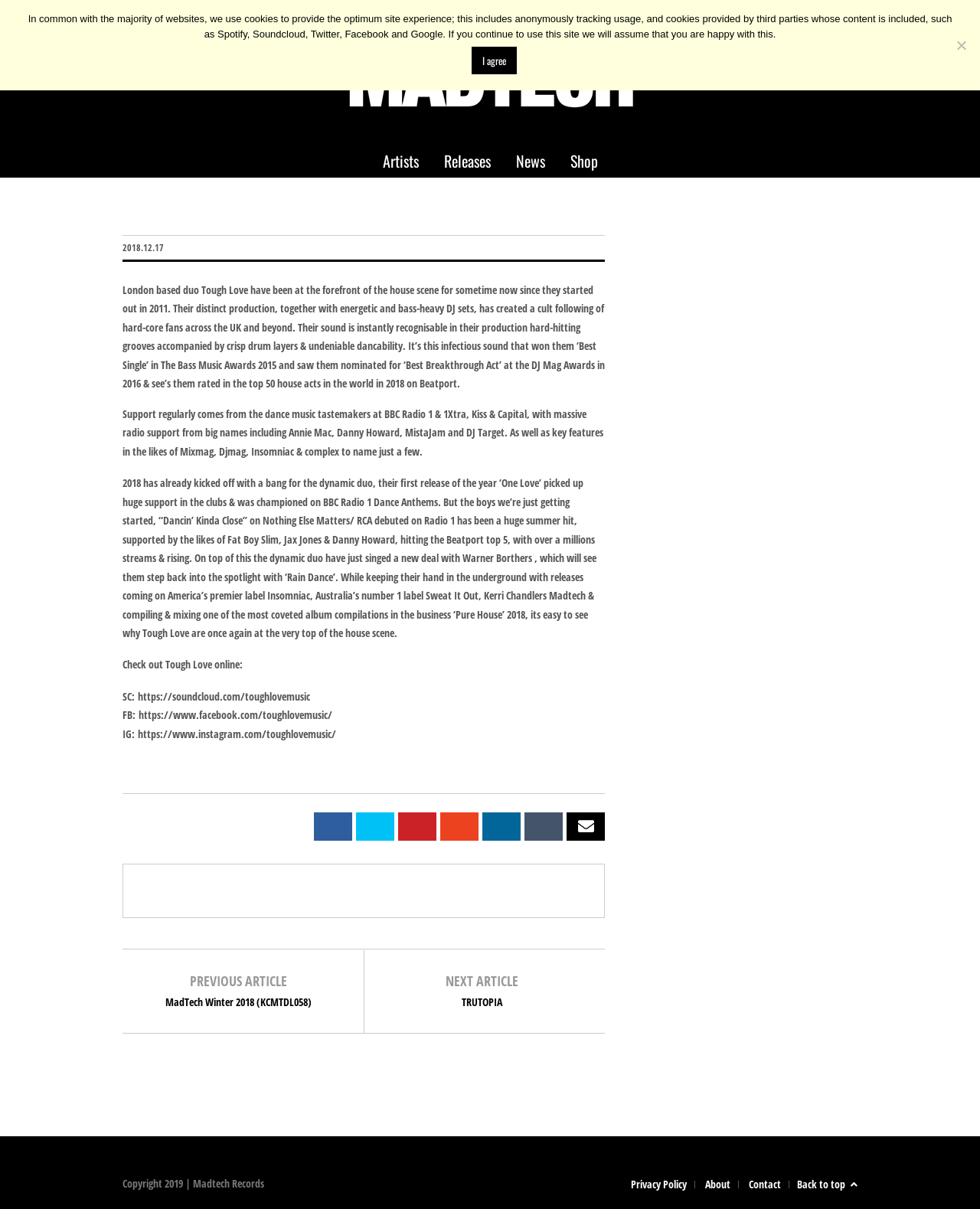Determine the bounding box coordinates of the region I should click to achieve the following instruction: "Read about Tough Love". Ensure the bounding box coordinates are four float numbers between 0 and 1, i.e., [left, top, right, bottom].

[0.125, 0.233, 0.617, 0.323]